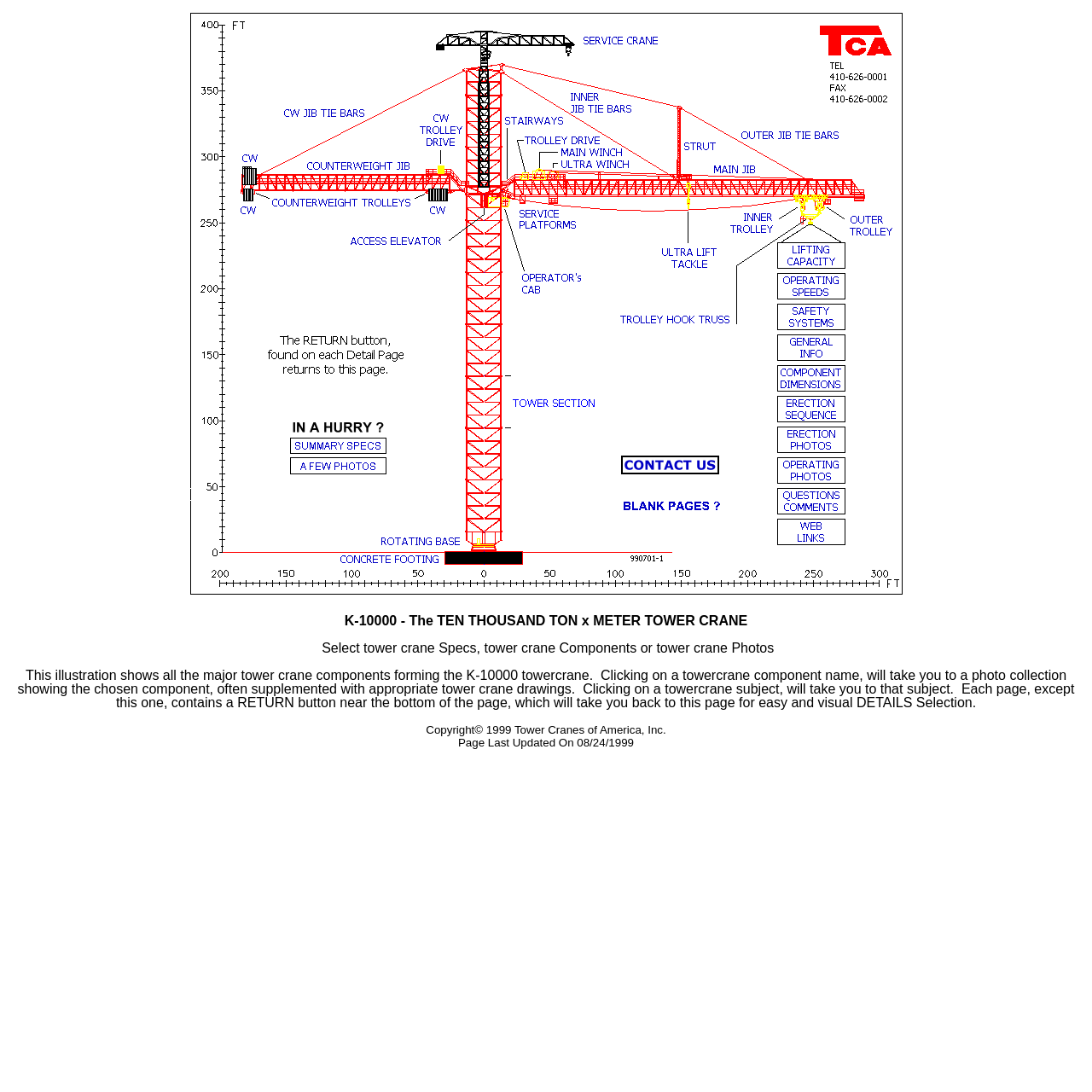When was the page last updated?
Use the information from the image to give a detailed answer to the question.

The page last updated date can be found in the StaticText element with the text '08/24/1999'.